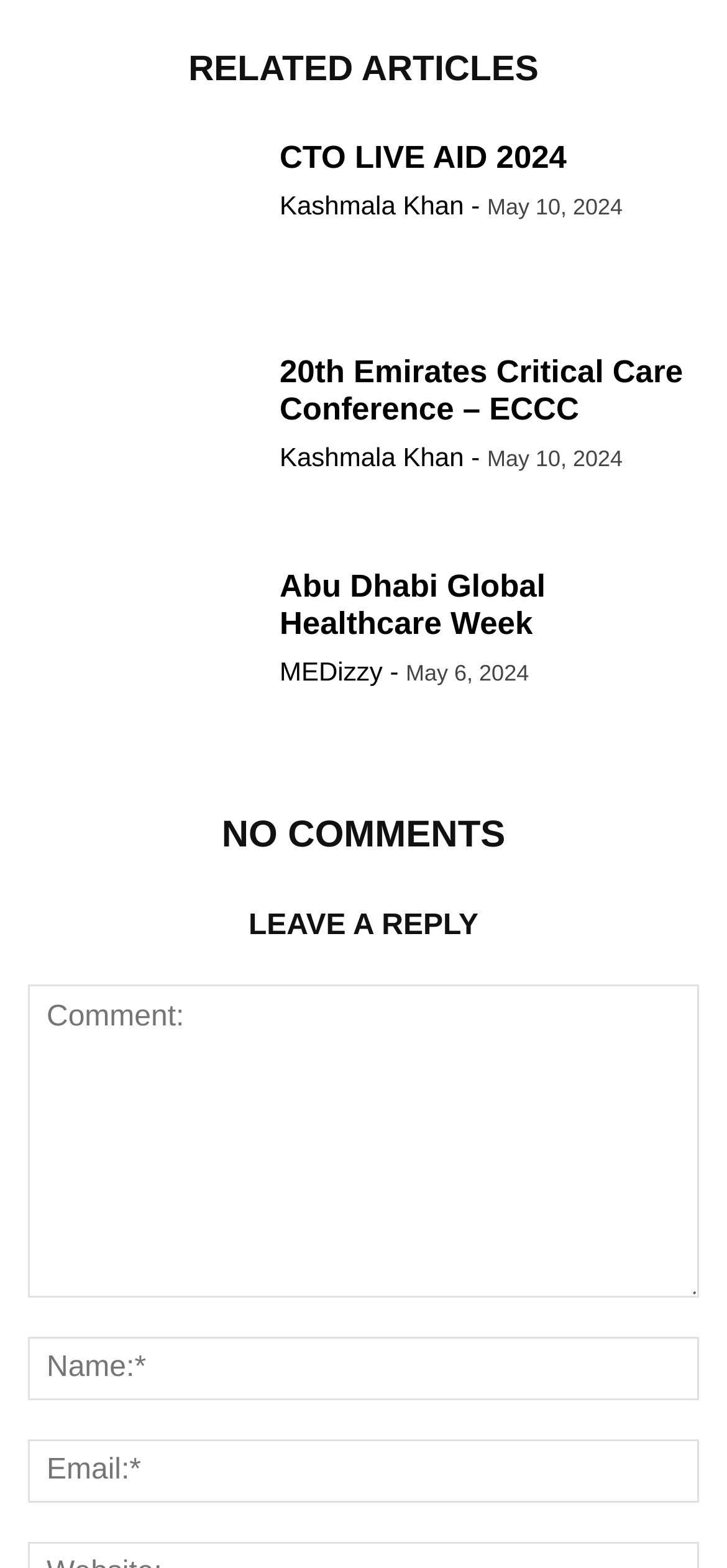Locate the bounding box coordinates of the element's region that should be clicked to carry out the following instruction: "Click on the 'LEAVE A REPLY' heading". The coordinates need to be four float numbers between 0 and 1, i.e., [left, top, right, bottom].

[0.038, 0.573, 0.962, 0.608]